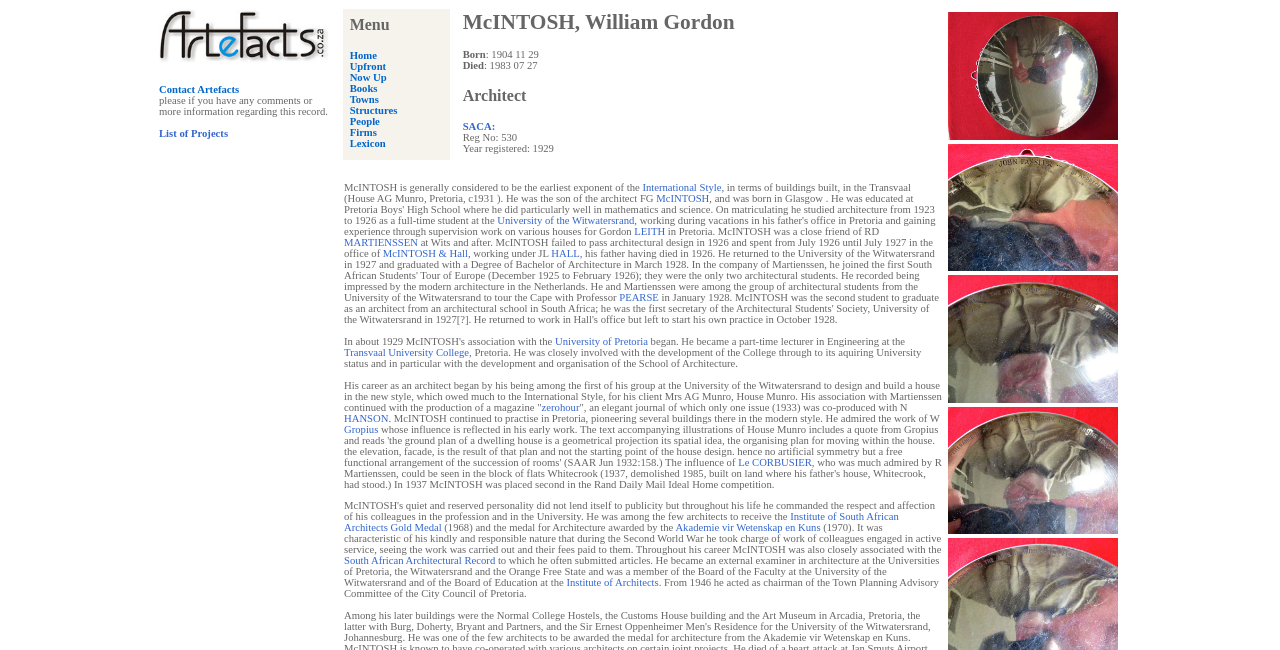Identify the bounding box of the UI component described as: "McINTOSH".

[0.513, 0.297, 0.554, 0.314]